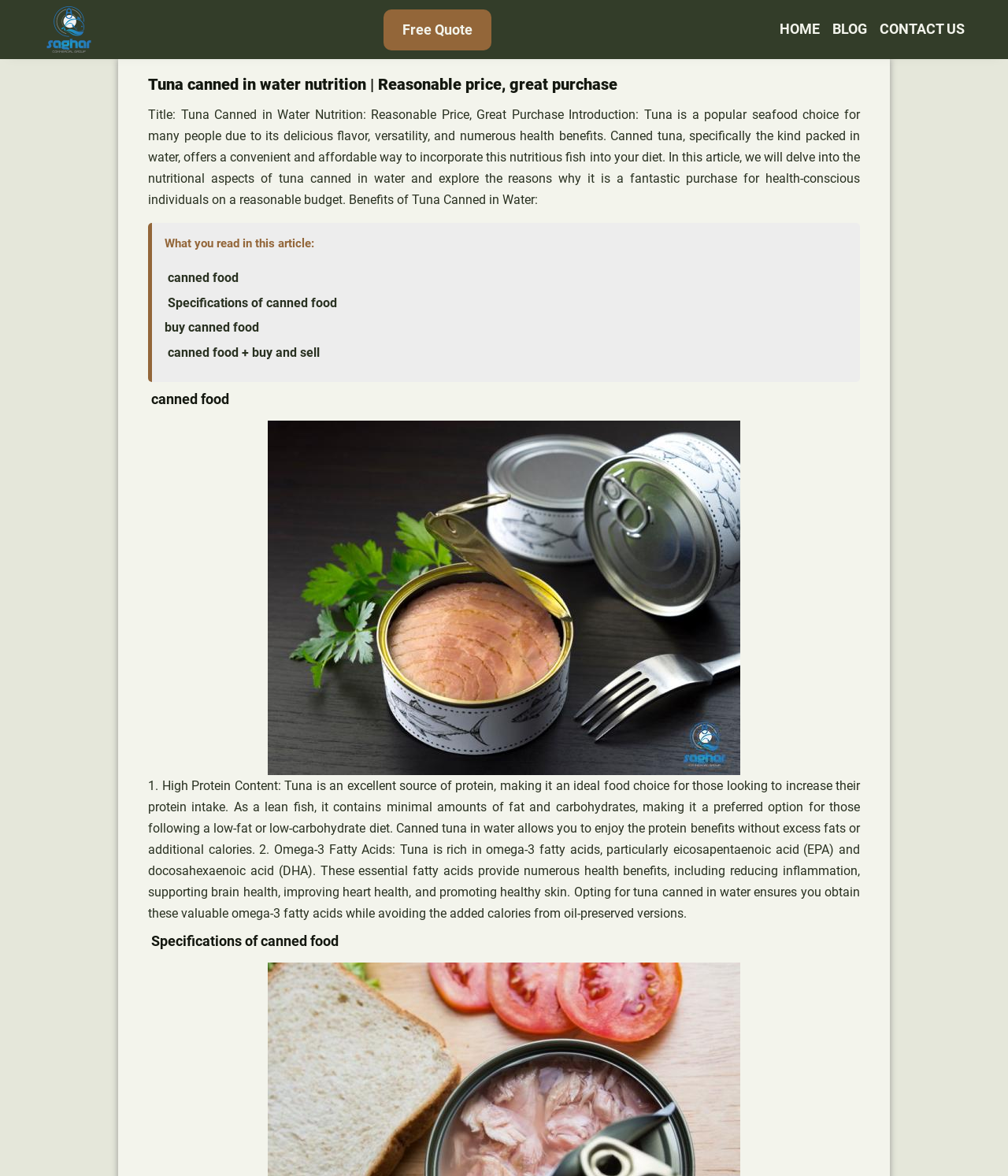Identify the bounding box coordinates of the clickable section necessary to follow the following instruction: "Click on the Saghar link". The coordinates should be presented as four float numbers from 0 to 1, i.e., [left, top, right, bottom].

[0.043, 0.003, 0.094, 0.047]